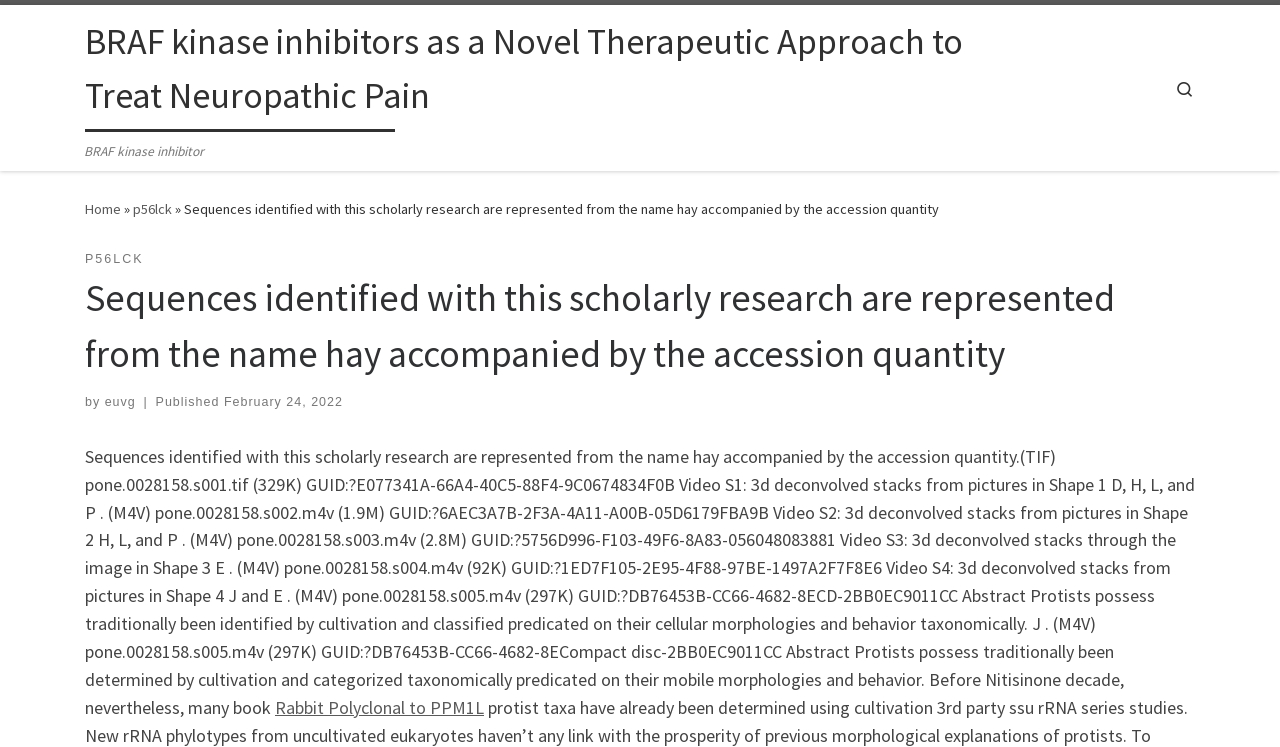Provide a brief response in the form of a single word or phrase:
How many videos are available on this webpage?

4